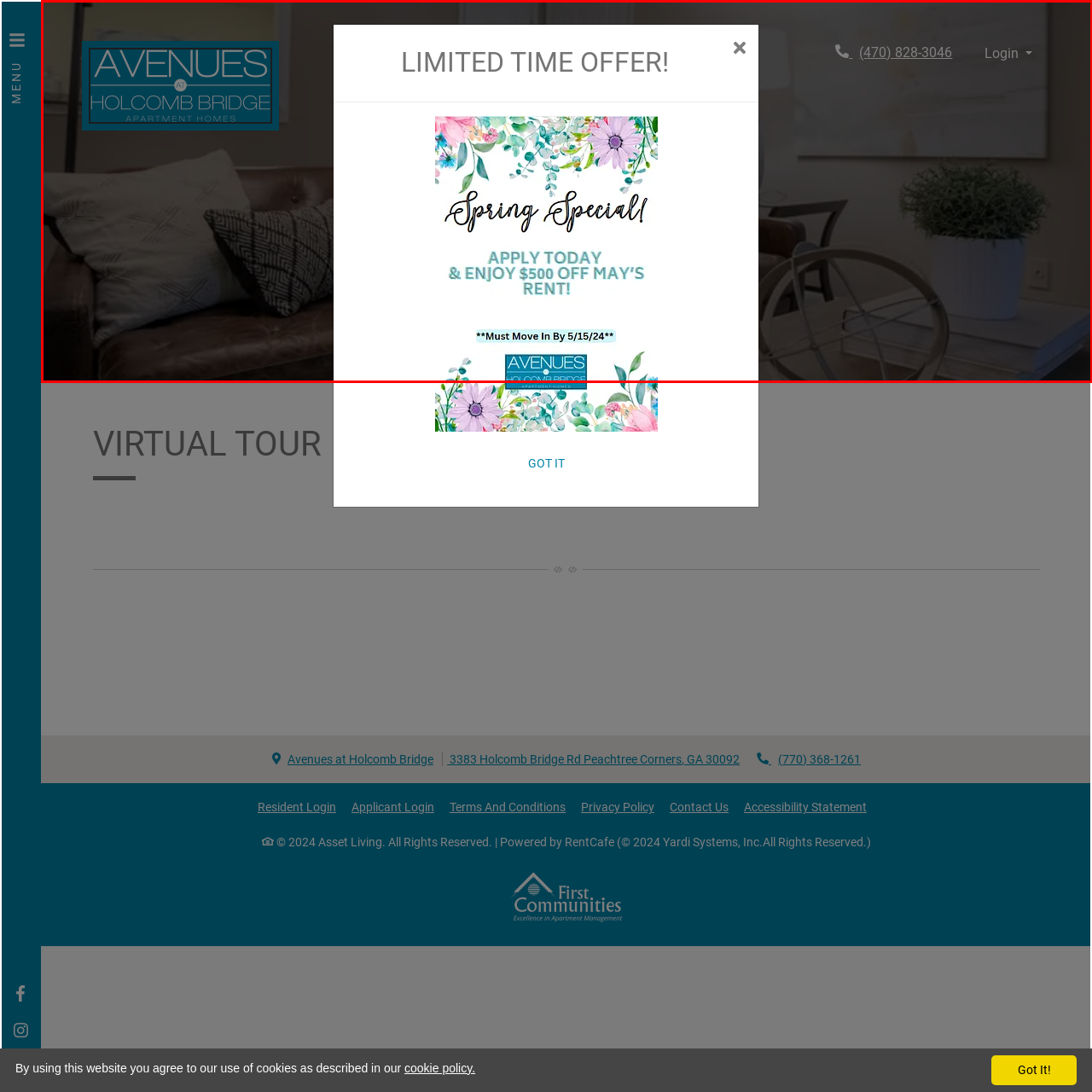Give a thorough and detailed explanation of the image enclosed by the red border.

The image features a cozy living room scene, showcasing a stylish brown couch adorned with decorative pillows, alongside a coffee table. In the foreground, a promotional pop-up highlights a "LIMITED TIME OFFER!" for Avenues at Holcomb Bridge, emphasizing a "Spring Special" that invites potential residents to apply and enjoy $500 off May's rent. The text is beautifully framed by floral graphics, conveying a welcoming and vibrant atmosphere. The background hints at contemporary decor, further enhancing the appeal of the apartment homes offered at this location. Contact information is subtly included, allowing interested individuals to easily reach out for more details.